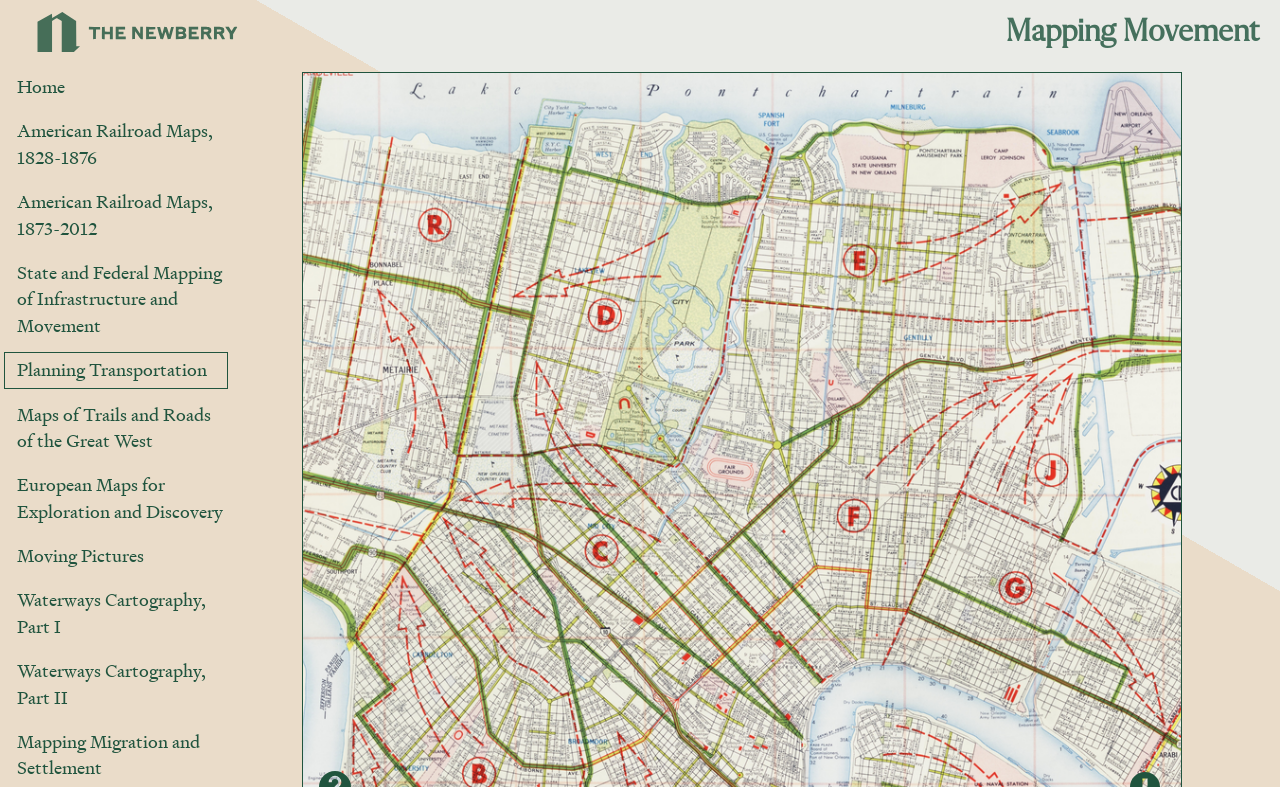Identify the bounding box coordinates of the clickable region to carry out the given instruction: "Learn about Planning Transportation".

[0.003, 0.447, 0.178, 0.494]